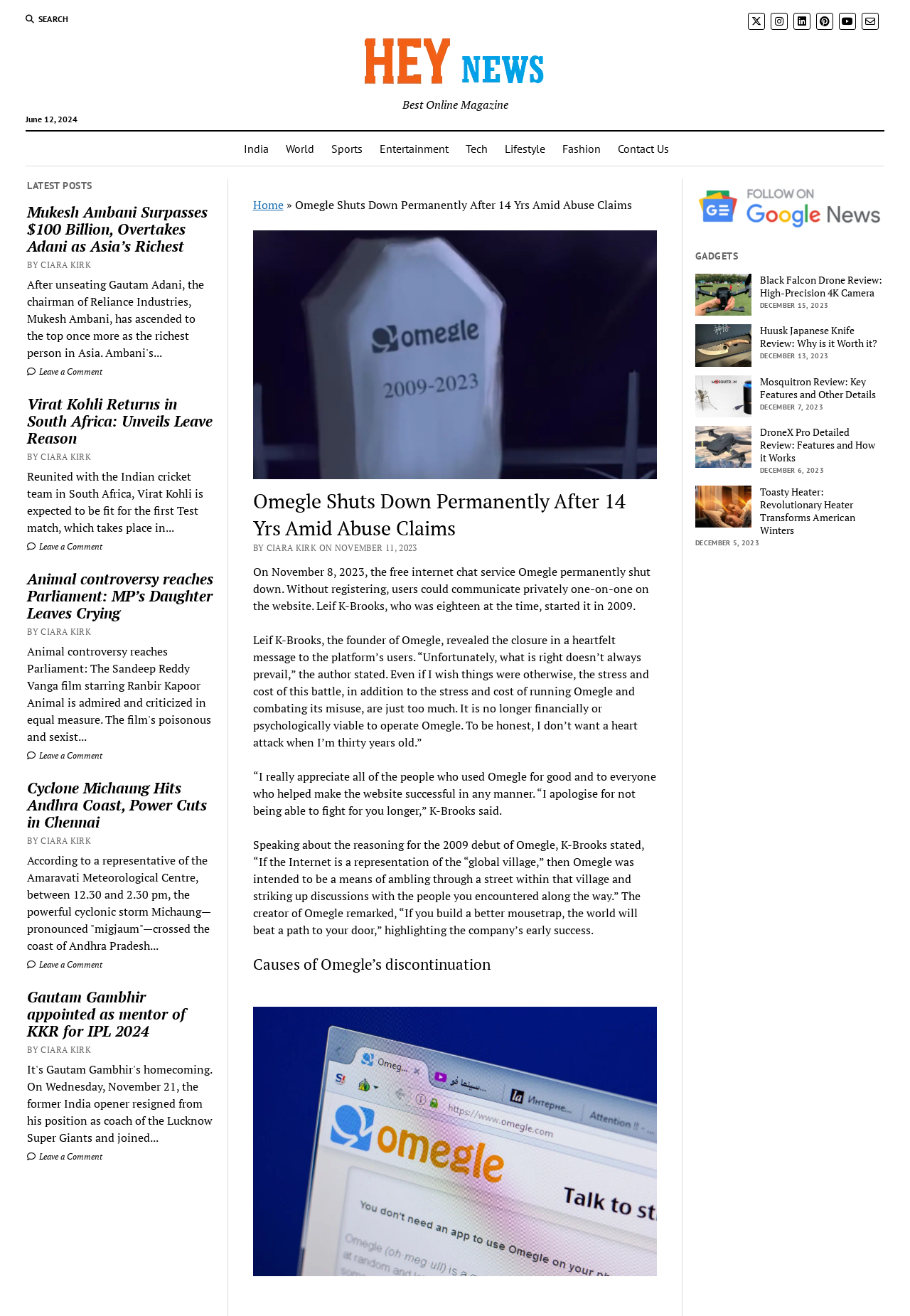Respond with a single word or phrase to the following question: What is the topic of the article with the image of a drone?

Black Falcon Drone Review